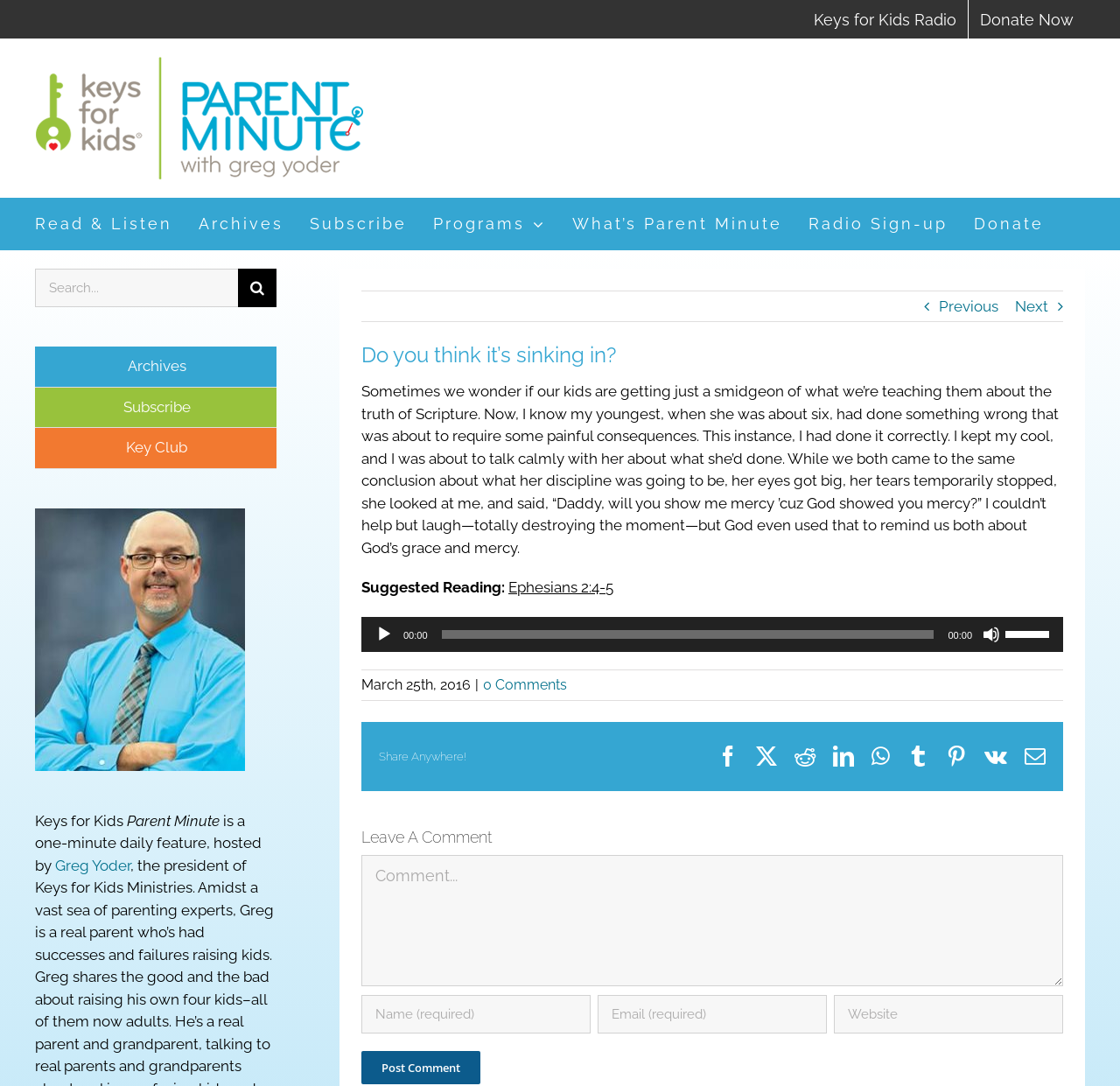Pinpoint the bounding box coordinates of the area that should be clicked to complete the following instruction: "Share on Facebook". The coordinates must be given as four float numbers between 0 and 1, i.e., [left, top, right, bottom].

[0.641, 0.687, 0.659, 0.706]